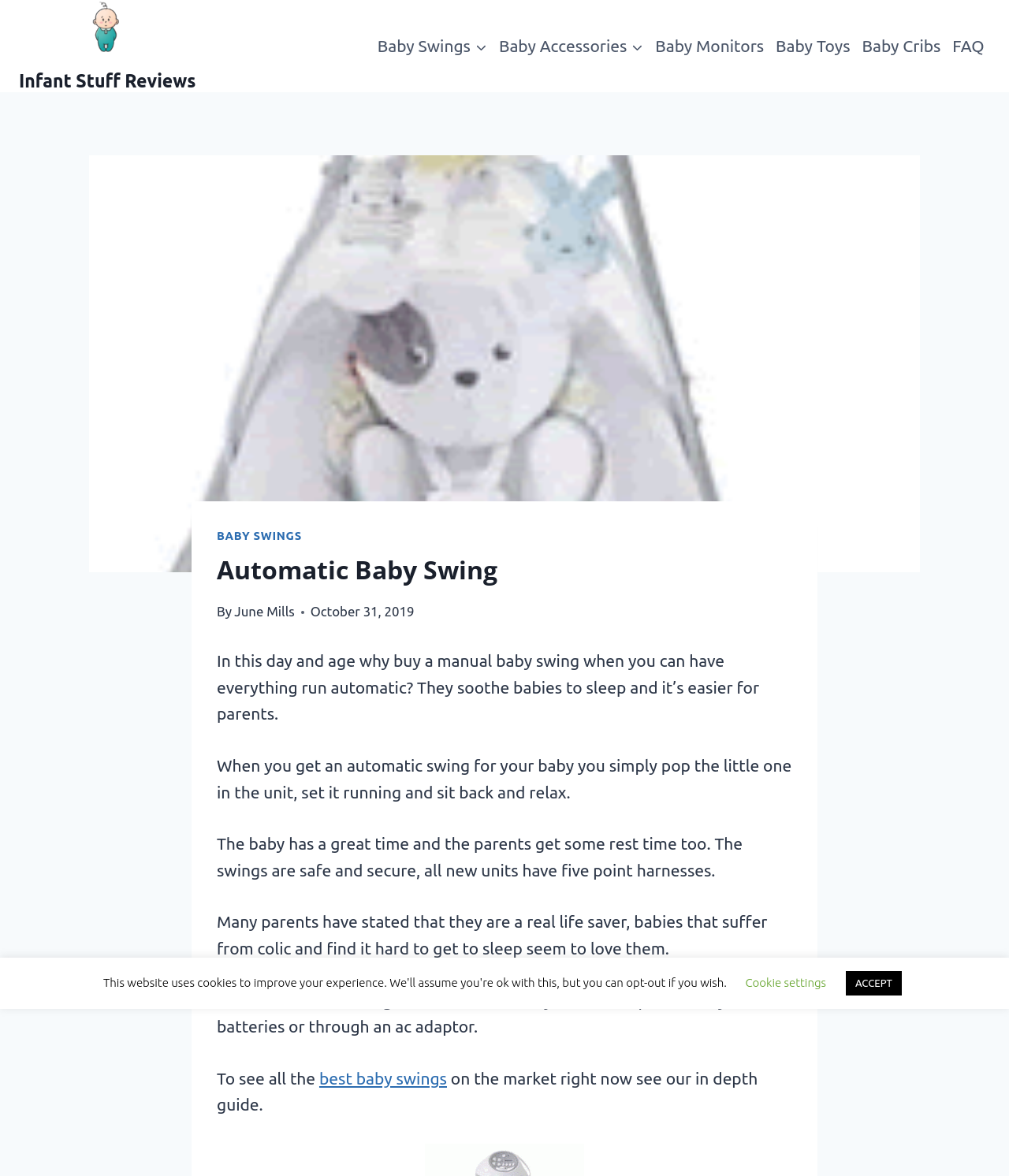What type of products are reviewed on this website?
Provide a short answer using one word or a brief phrase based on the image.

Baby swings